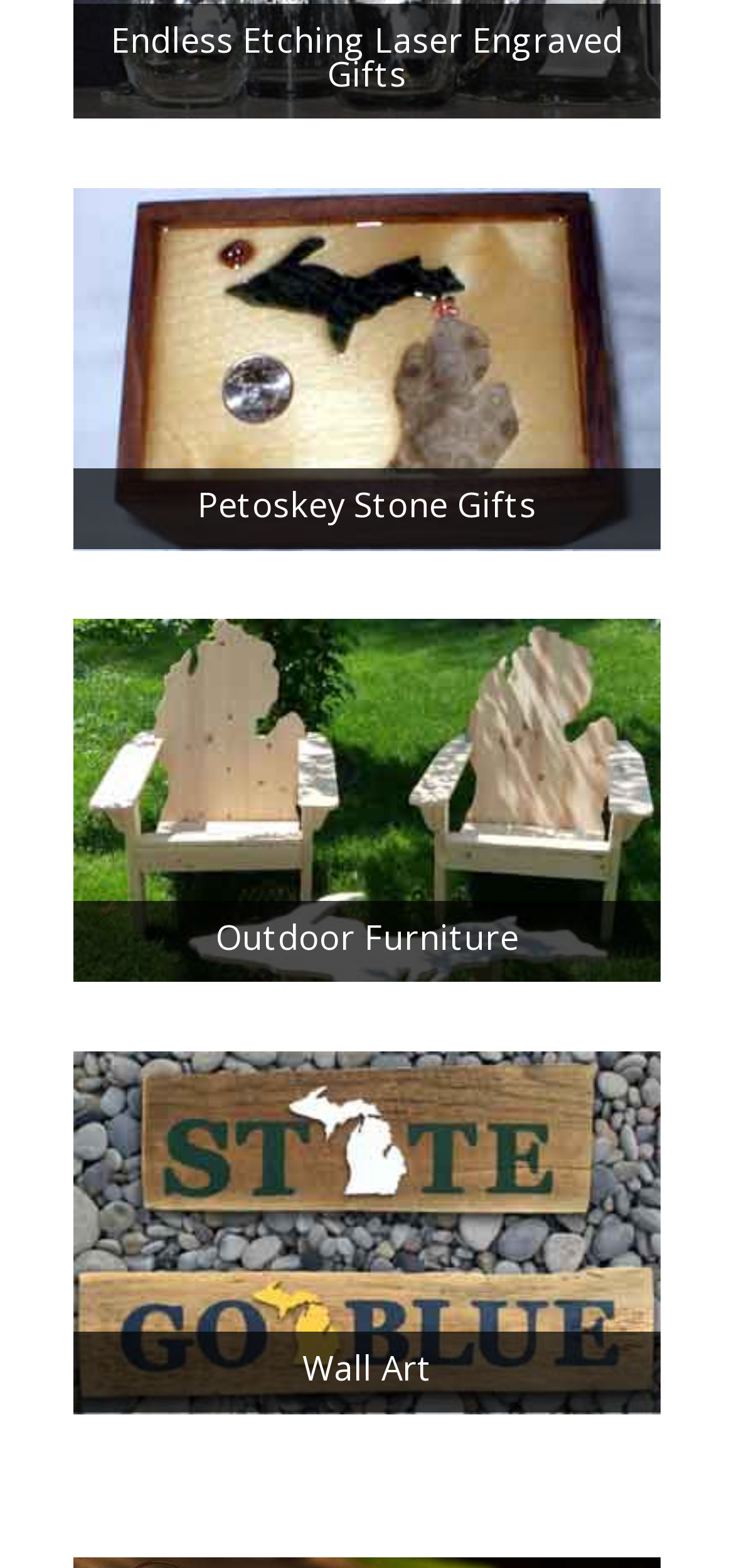Answer the question below with a single word or a brief phrase: 
What is the last gift category?

Wall Art